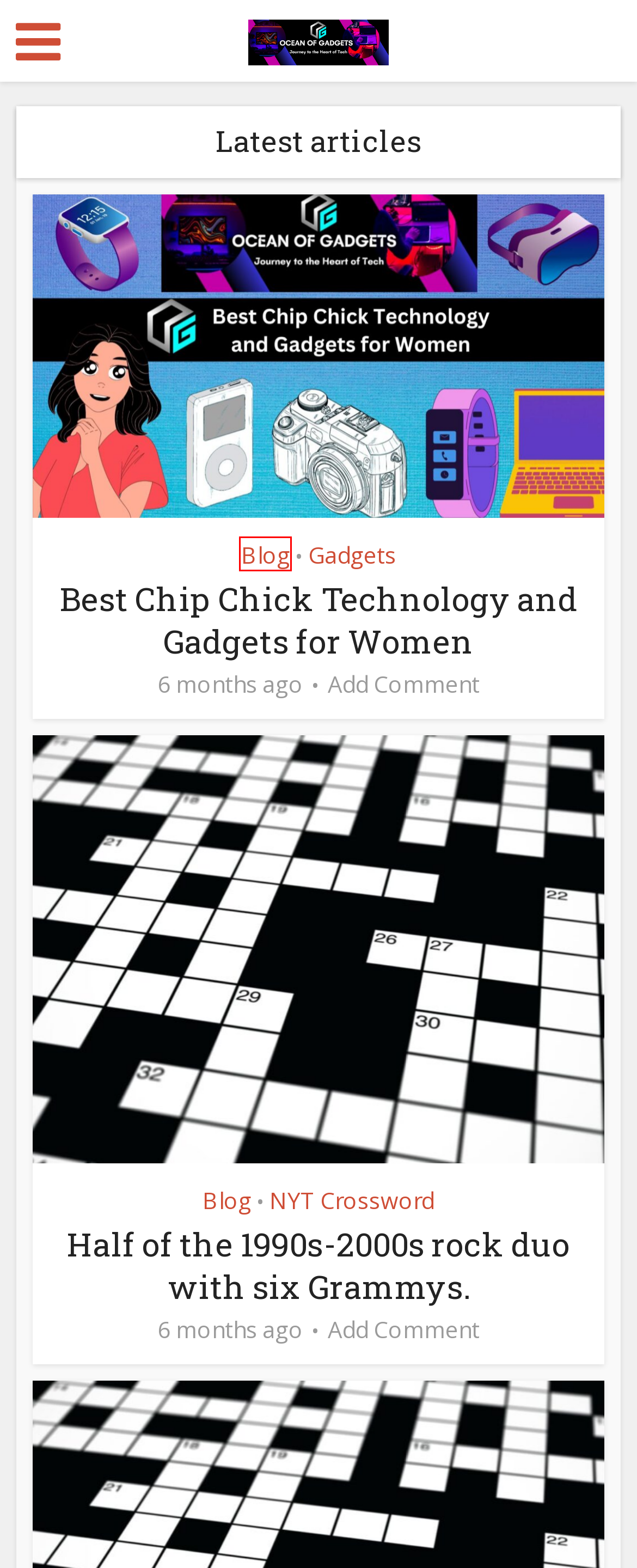Look at the screenshot of a webpage with a red bounding box and select the webpage description that best corresponds to the new page after clicking the element in the red box. Here are the options:
A. Blog Archives » OCEAN OF GADGETS
B. Headphones Archives » OCEAN OF GADGETS
C. NYT Crossword Archives » OCEAN OF GADGETS
D. Chip Chick Technology And Gadgets For Women
E. Privacy Policy » OCEAN OF GADGETS
F. Half Of The 1990s-2000s Rock Duo With Six Grammys. » OCEAN OF GADGETS
G. Gadgets Archives » OCEAN OF GADGETS
H. 6 Best Laptops Under 40000 For Students In India - 2023

A